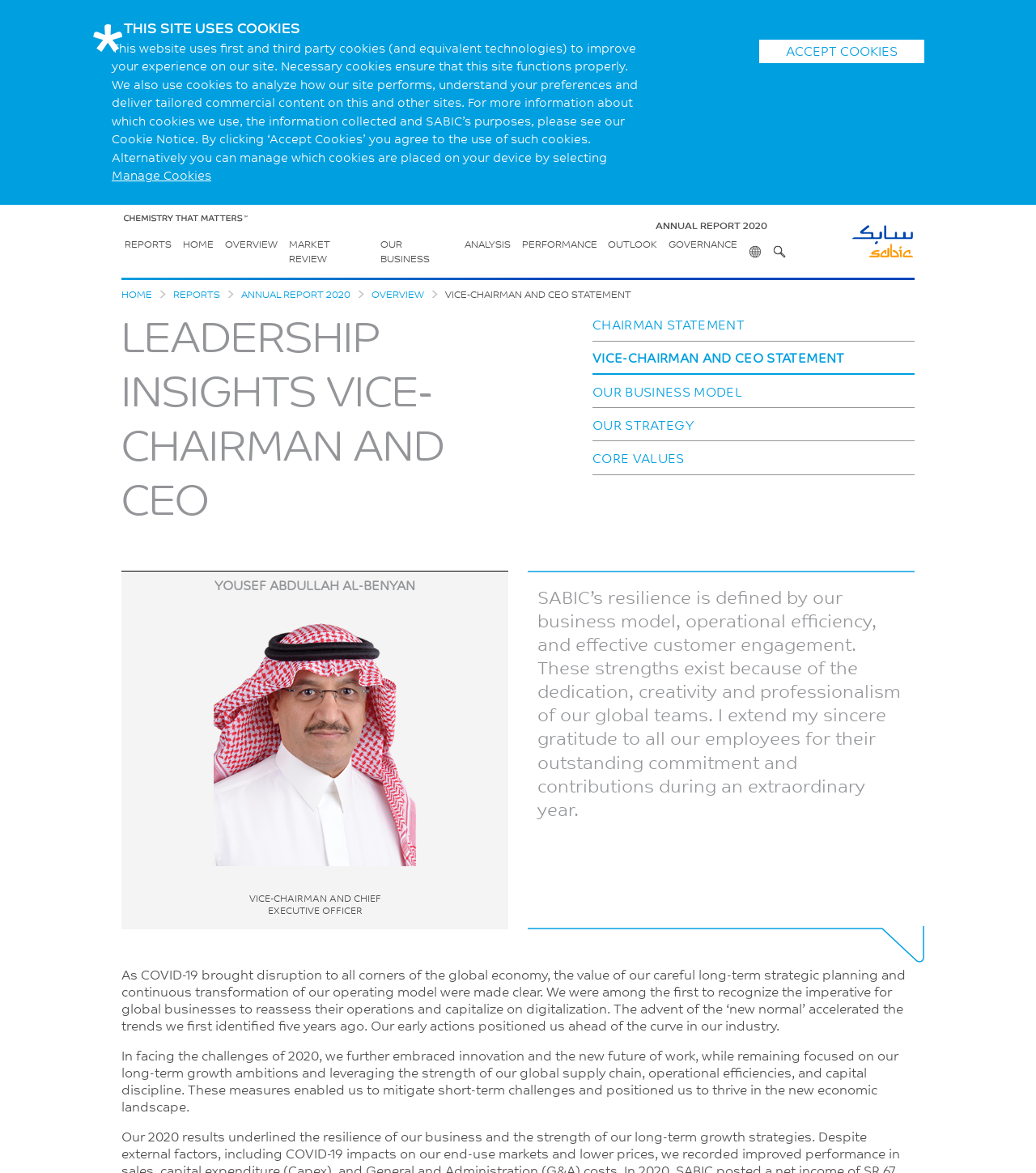Please identify the bounding box coordinates of the region to click in order to complete the given instruction: "View the 'ANNUAL REPORT 2020'". The coordinates should be four float numbers between 0 and 1, i.e., [left, top, right, bottom].

[0.633, 0.187, 0.741, 0.197]